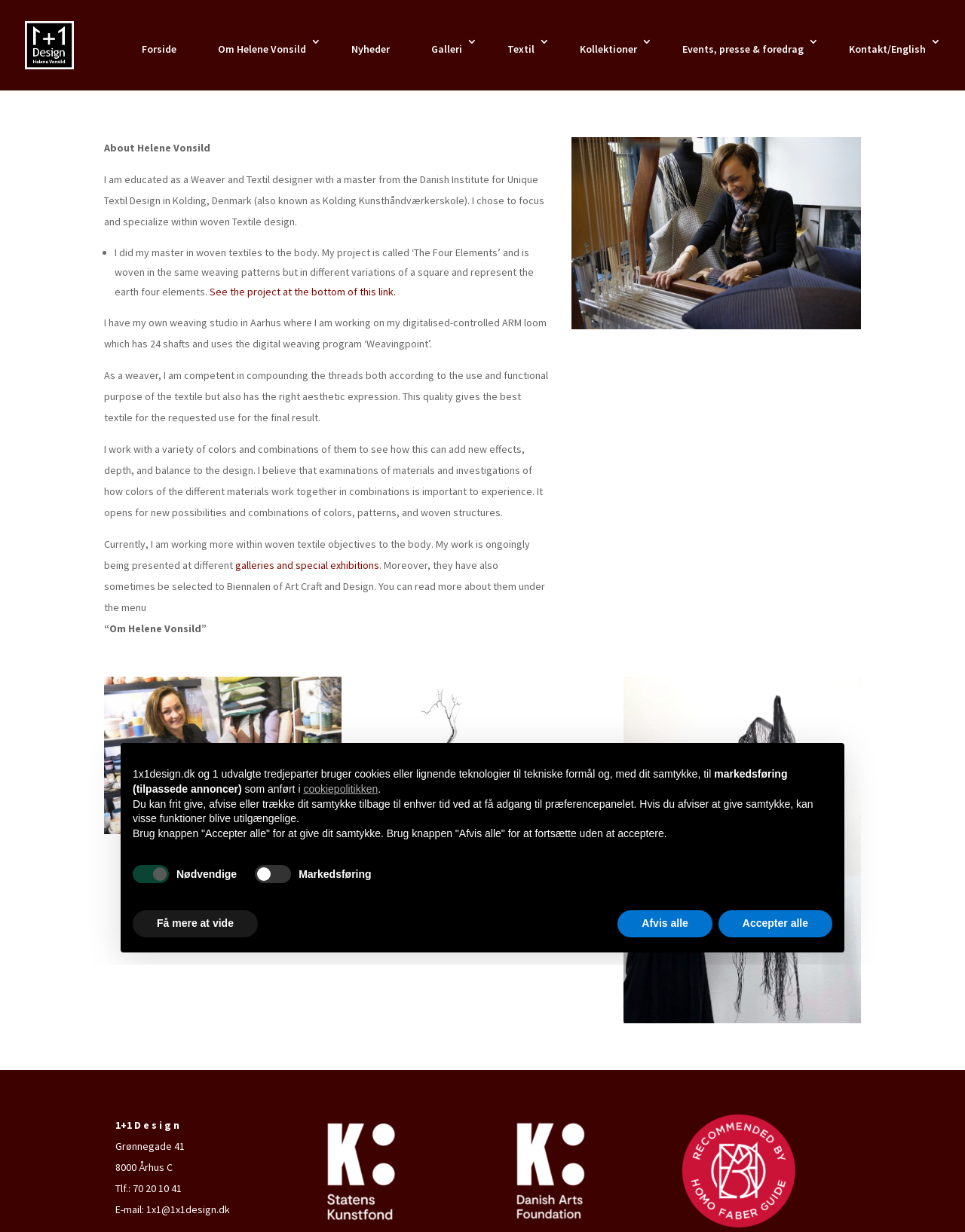Provide the bounding box coordinates, formatted as (top-left x, top-left y, bottom-right x, bottom-right y), with all values being floating point numbers between 0 and 1. Identify the bounding box of the UI element that matches the description: parent_node: Markedsføring name="Markedsføring" value="false"

[0.264, 0.702, 0.302, 0.717]